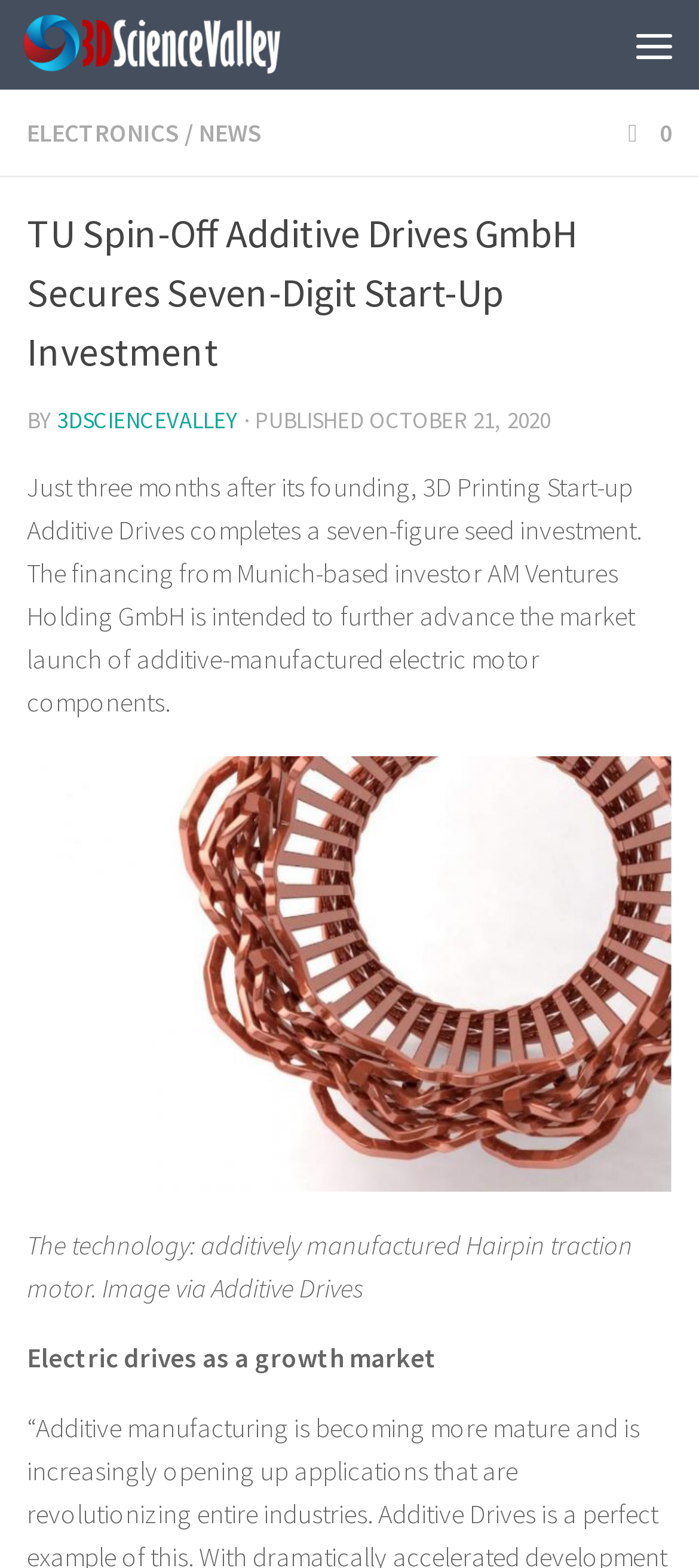Please provide a one-word or short phrase answer to the question:
What is the name of the start-up that secured investment?

Additive Drives